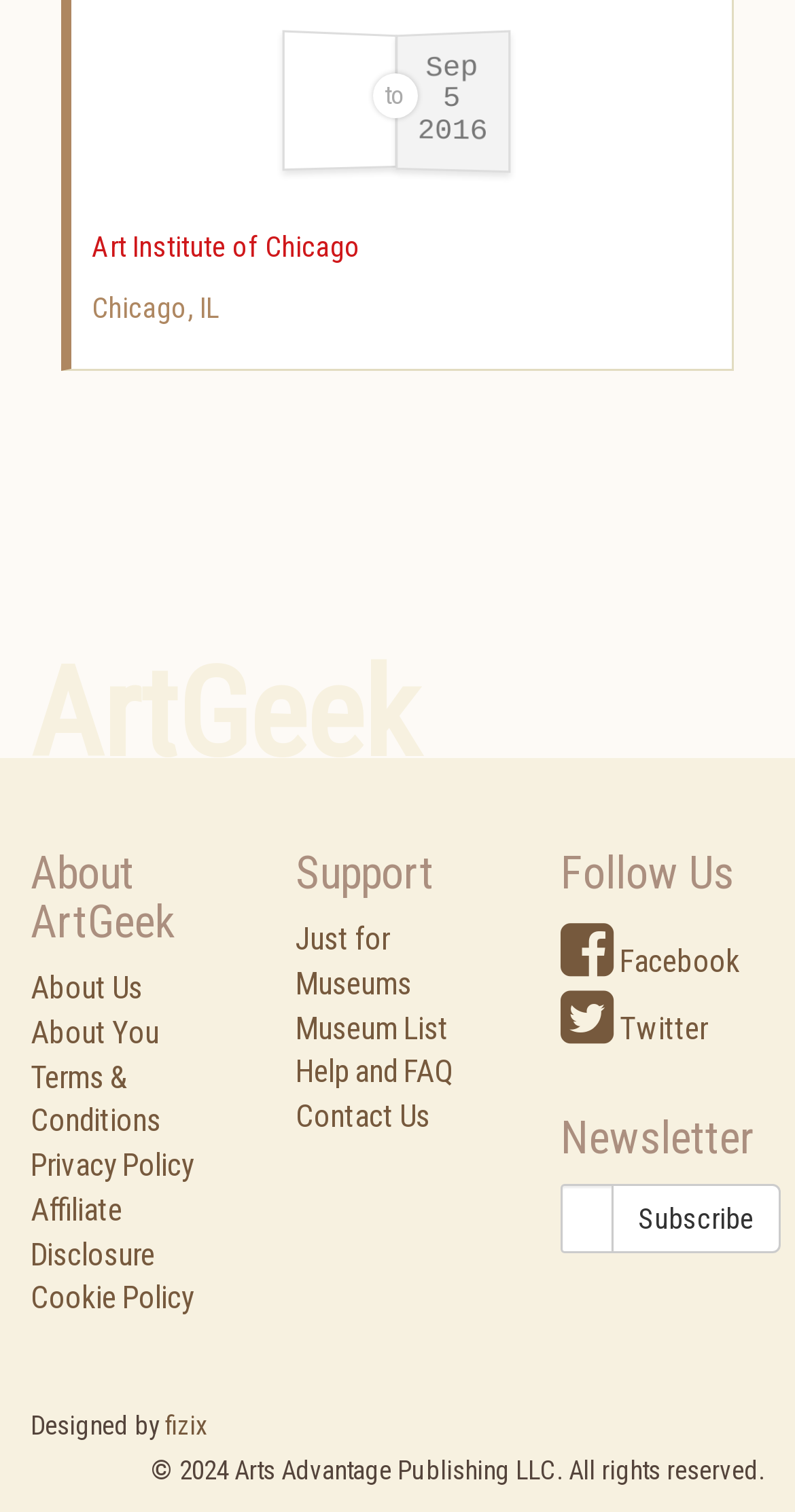Answer the following query concisely with a single word or phrase:
How many links are there under the 'Support' heading?

4